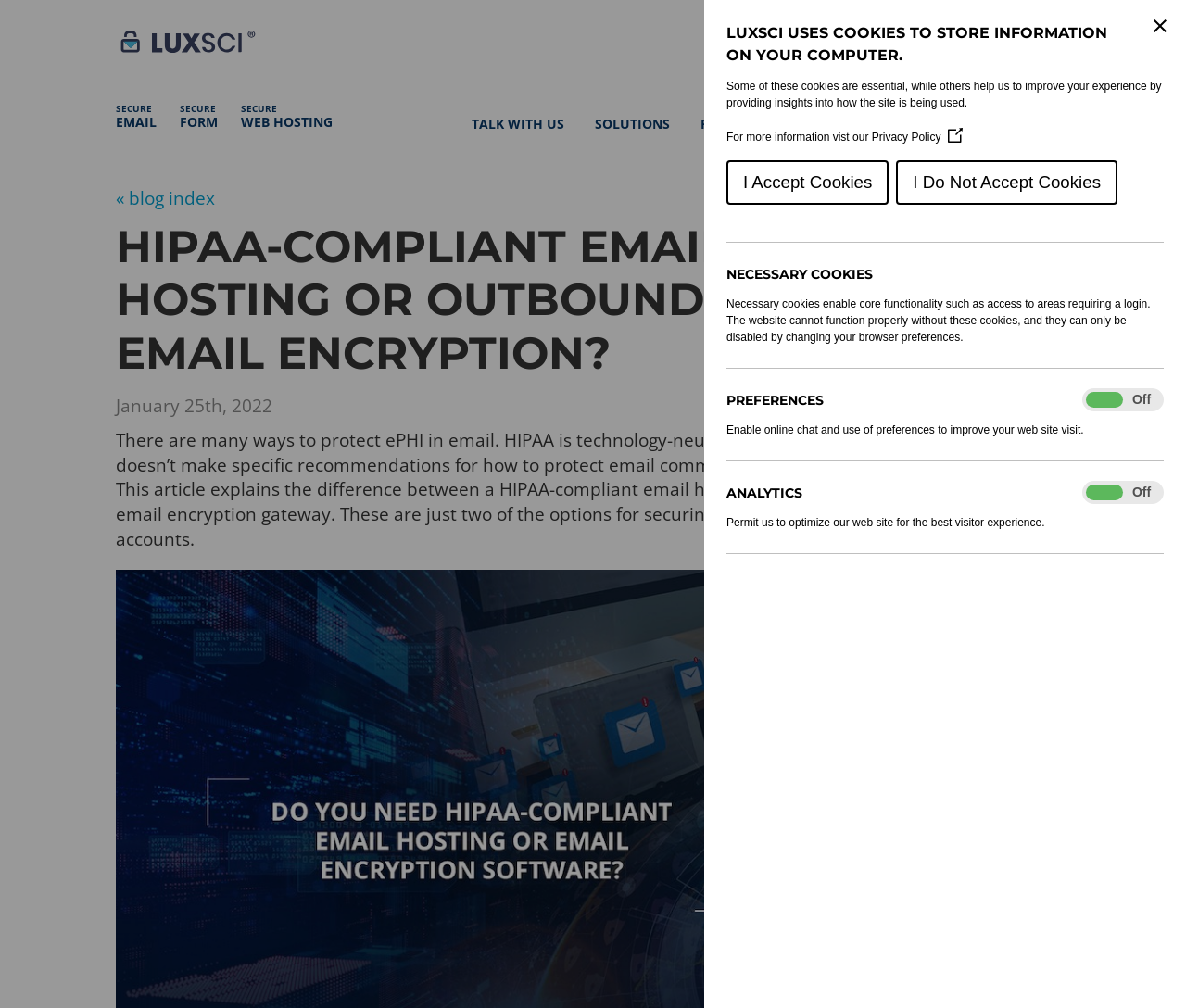Please identify the coordinates of the bounding box that should be clicked to fulfill this instruction: "Check your SMTP TLS".

[0.725, 0.319, 0.891, 0.342]